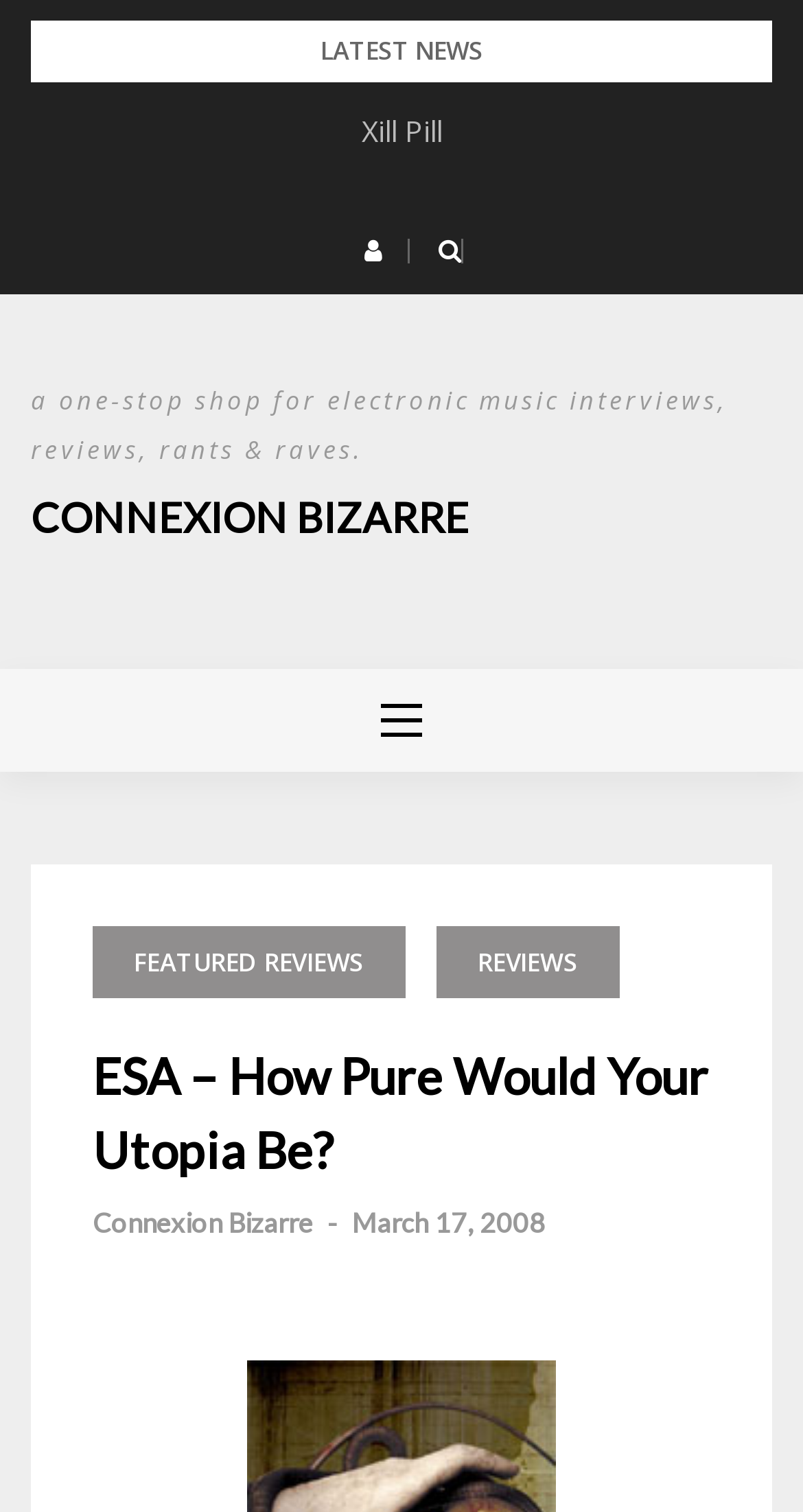What is the name of the website?
Please provide a detailed answer to the question.

I determined the name of the website by looking at the link 'CONNEXION BIZARRE' within the LayoutTable element, which suggests that it is the title of the website.